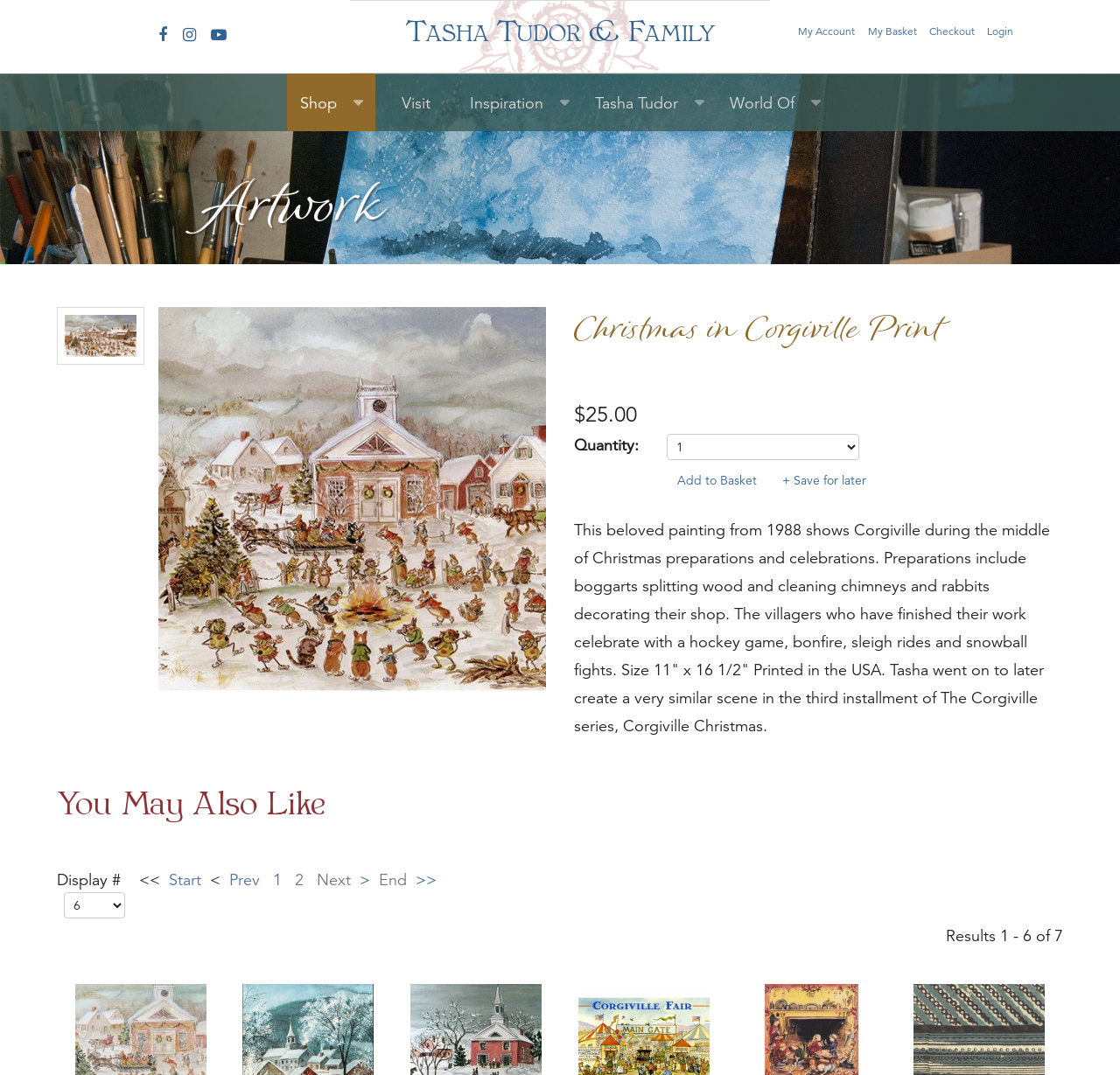Can you determine the bounding box coordinates of the area that needs to be clicked to fulfill the following instruction: "View similar products"?

[0.845, 0.861, 0.949, 0.879]